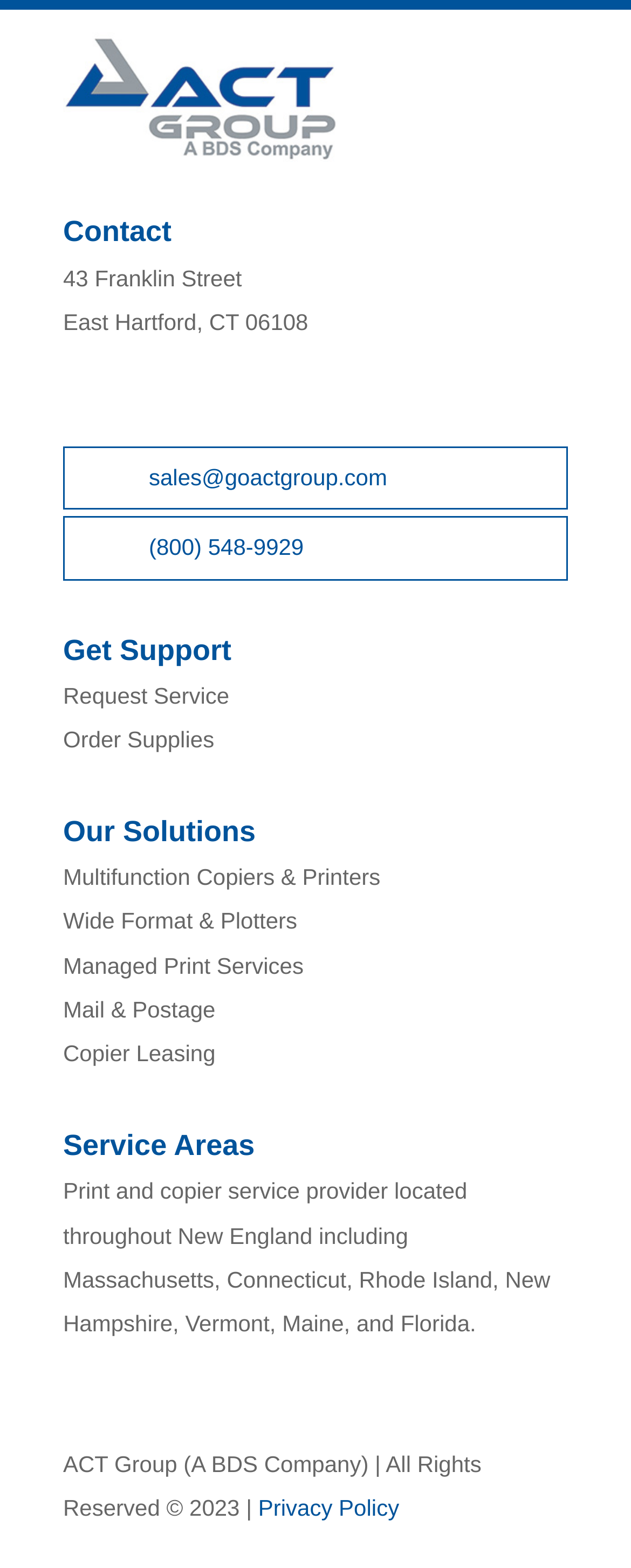What is the copyright year?
Refer to the image and give a detailed answer to the question.

The copyright year is obtained from the StaticText 'ACT Group (A BDS Company) | All Rights Reserved © 2023 |', which is a common format for copyright information.